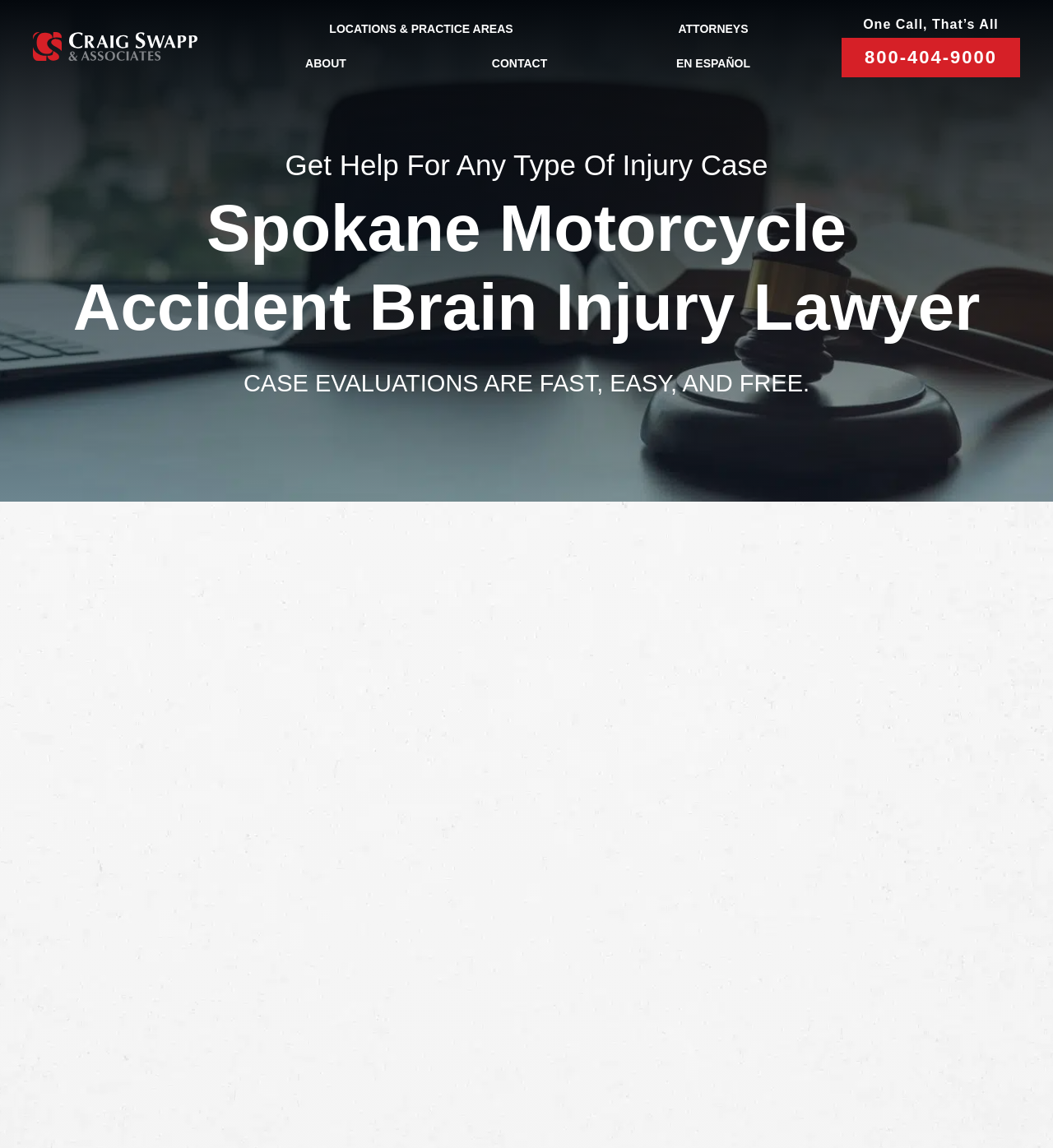Find the bounding box coordinates for the area that should be clicked to accomplish the instruction: "Schedule a free consultation".

[0.723, 0.56, 0.883, 0.606]